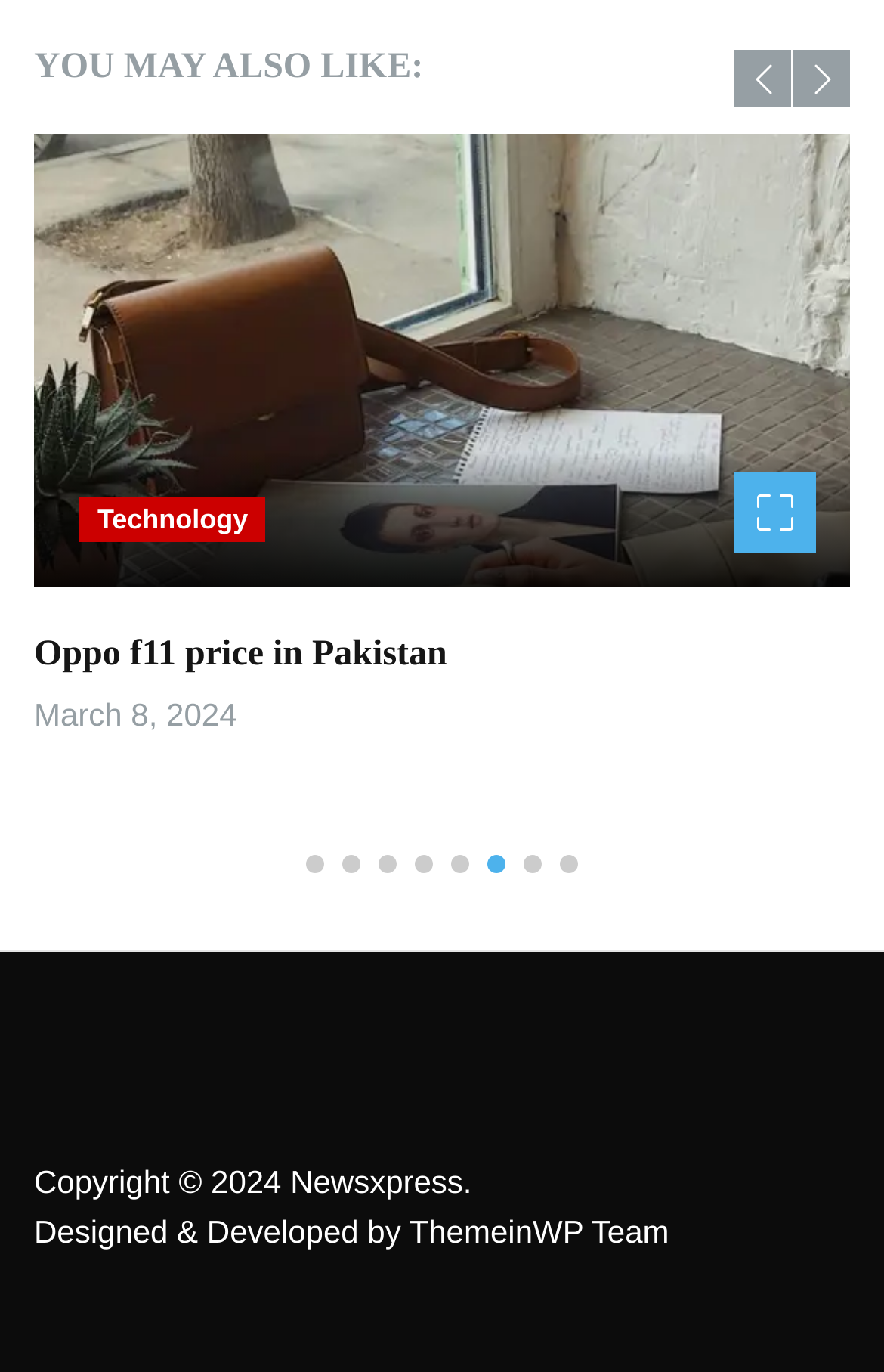Locate the bounding box coordinates of the element to click to perform the following action: 'Go to Technology'. The coordinates should be given as four float values between 0 and 1, in the form of [left, top, right, bottom].

[0.092, 0.362, 0.304, 0.395]